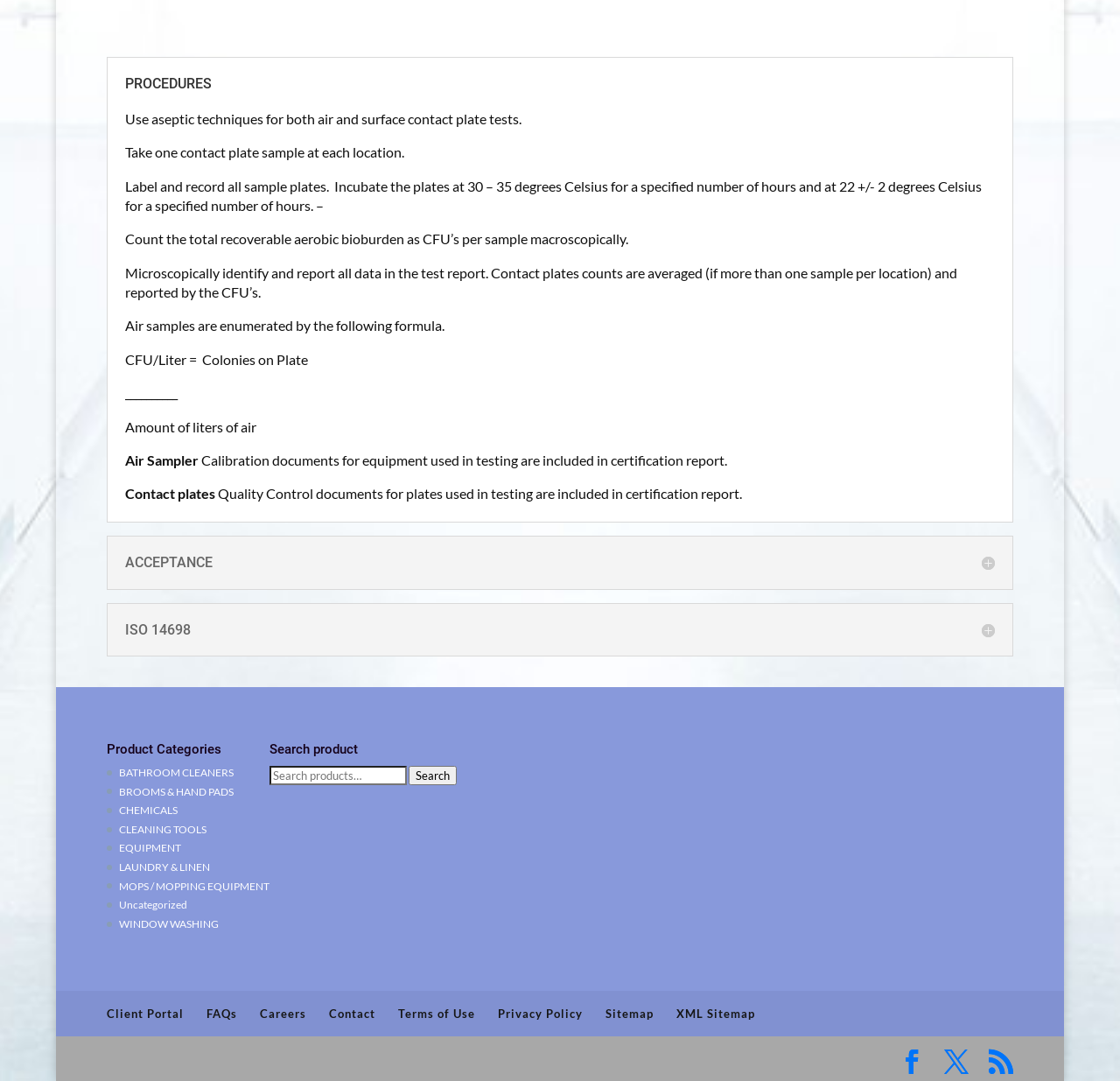What is the first step in the procedure?
Using the visual information from the image, give a one-word or short-phrase answer.

Use aseptic techniques